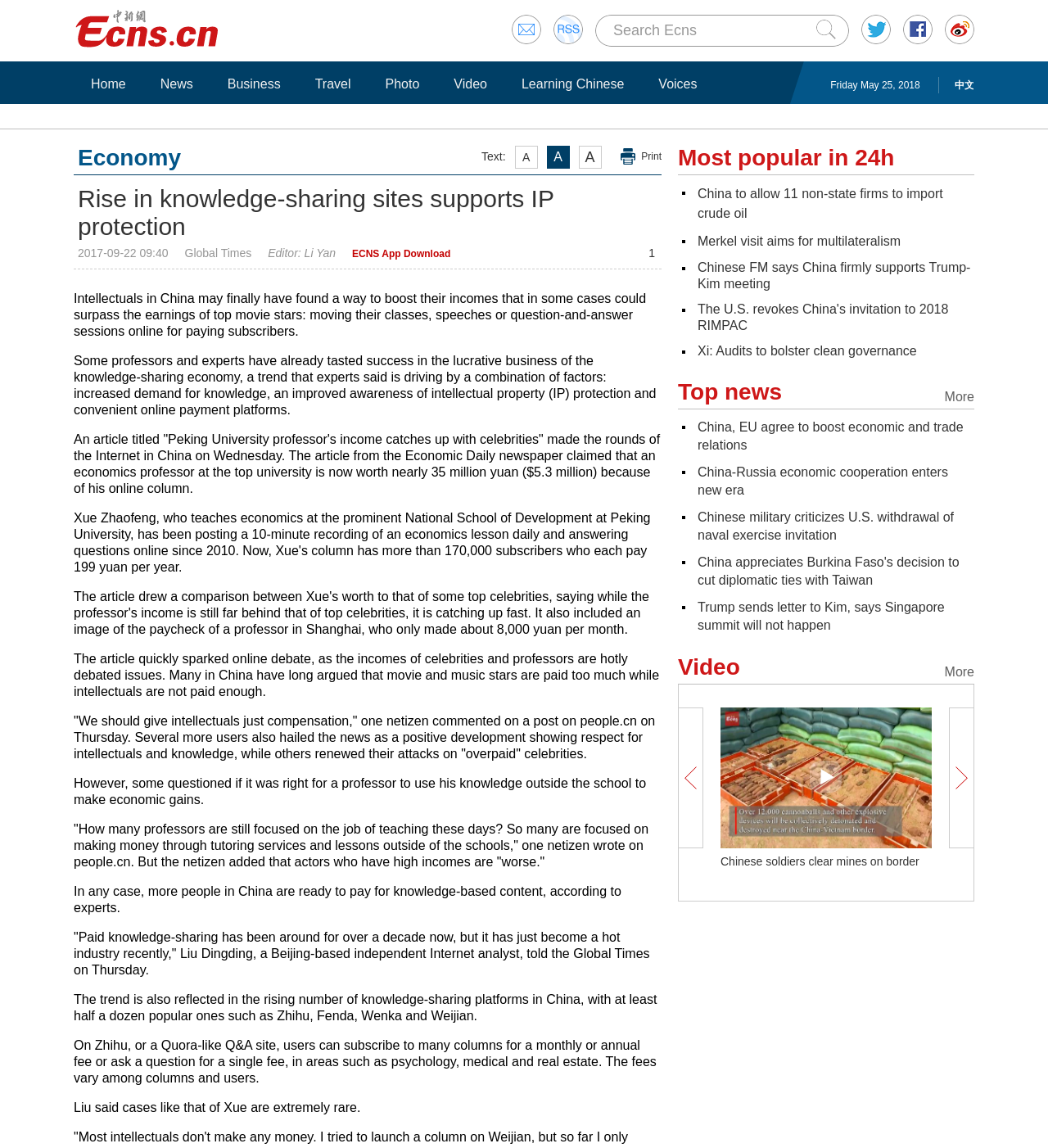Please reply with a single word or brief phrase to the question: 
What is the name of the professor mentioned in the article?

Xue